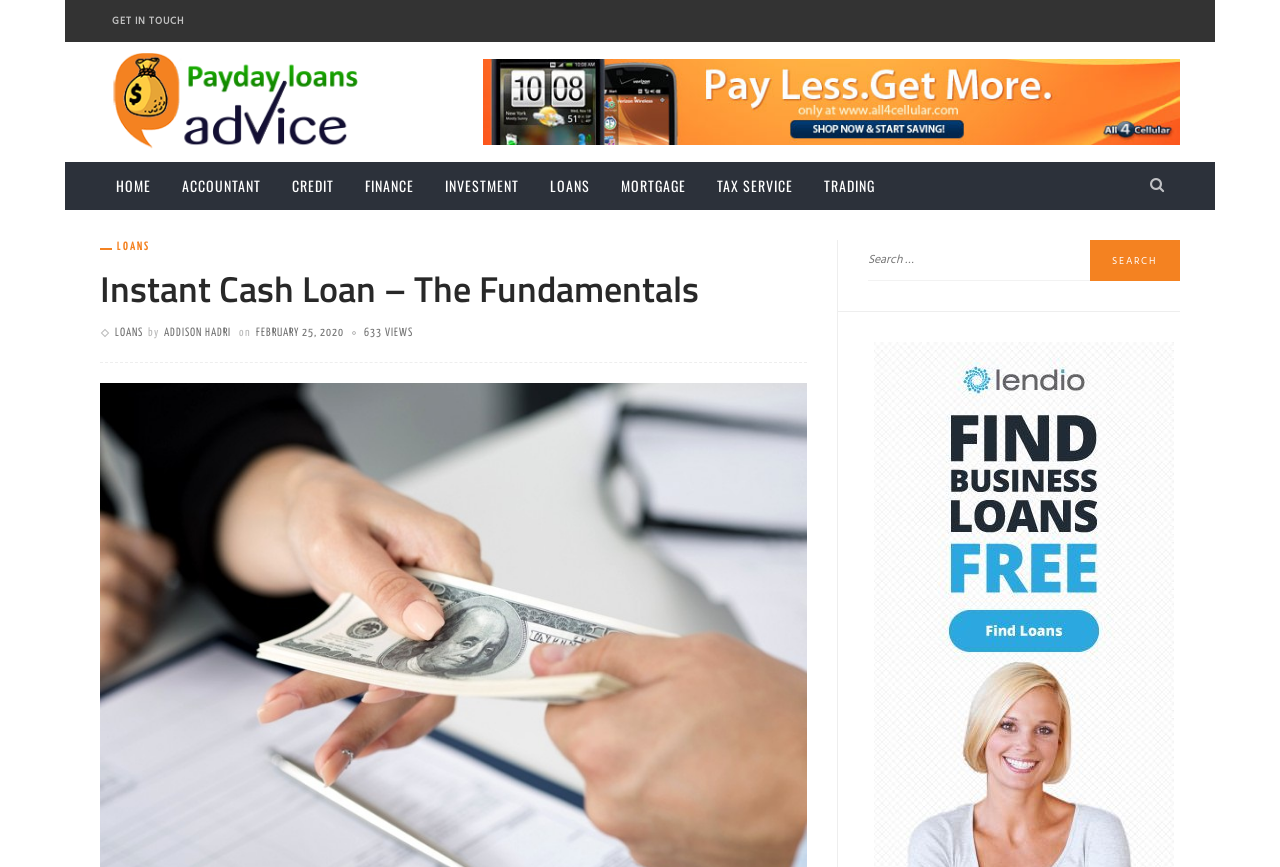Provide the bounding box coordinates in the format (top-left x, top-left y, bottom-right x, bottom-right y). All values are floating point numbers between 0 and 1. Determine the bounding box coordinate of the UI element described as: Advertise With Us

None